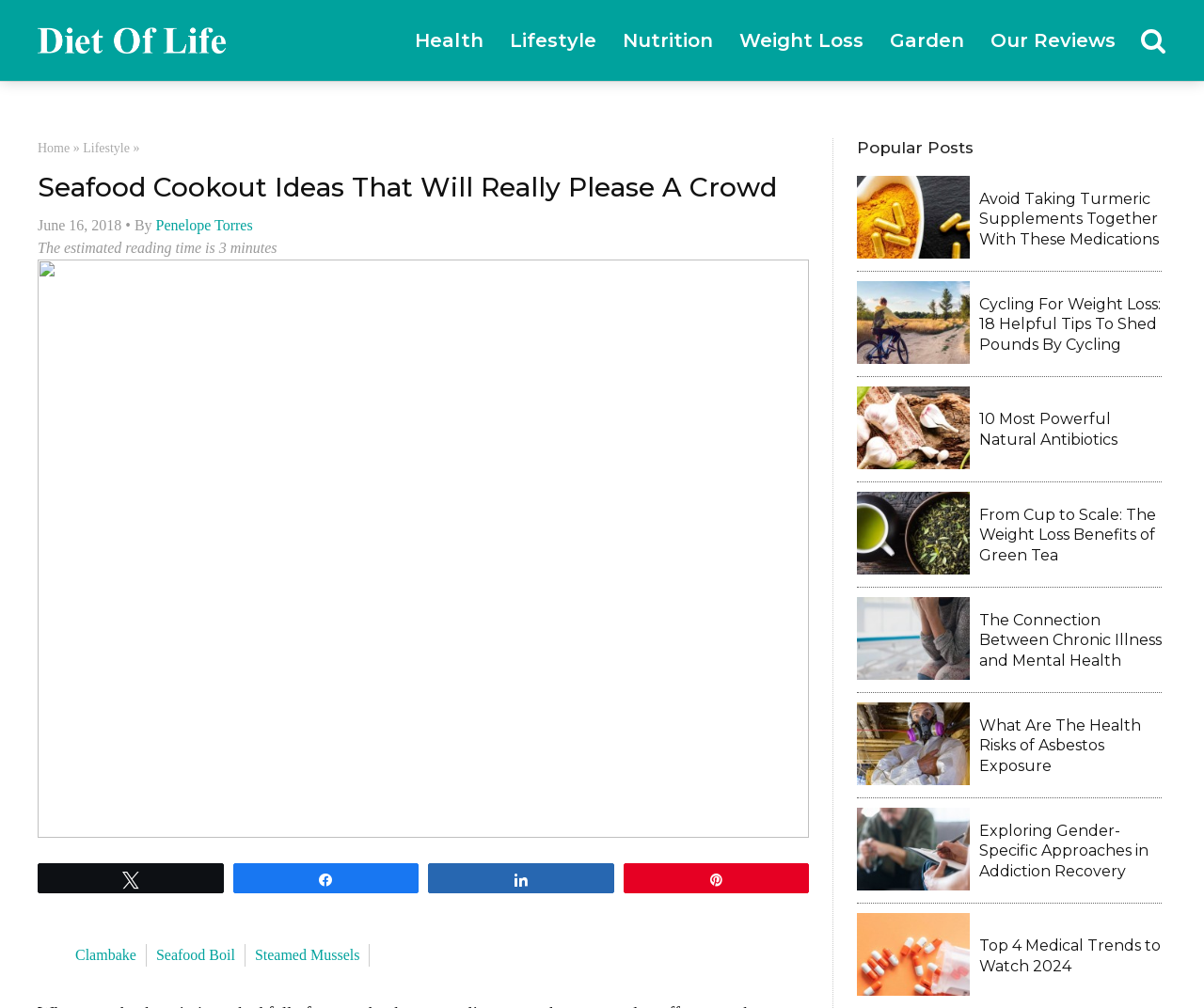Reply to the question with a brief word or phrase: How many popular posts are listed on this webpage?

8